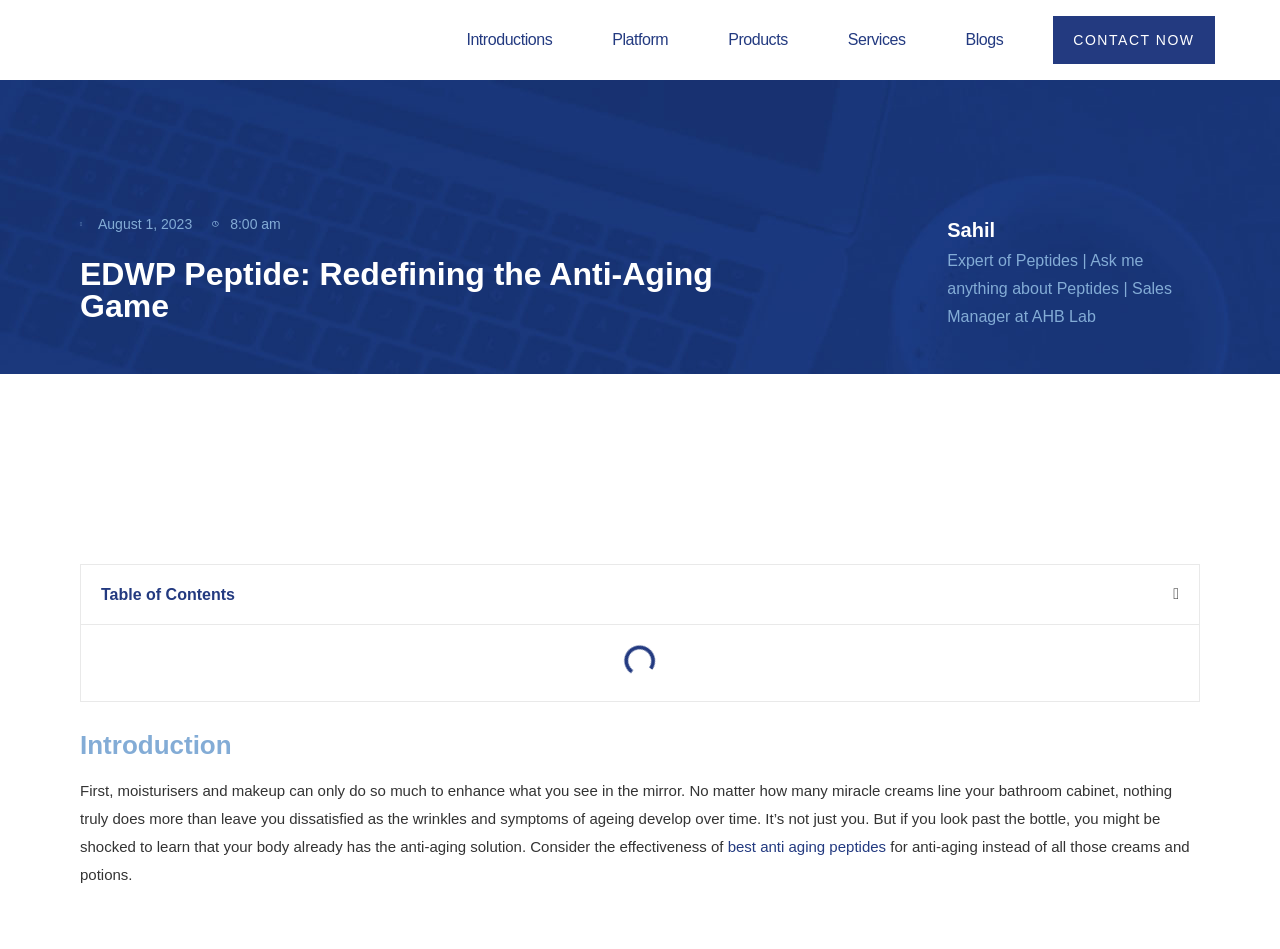Please determine the bounding box coordinates of the element's region to click for the following instruction: "Contact now".

[0.823, 0.017, 0.949, 0.068]